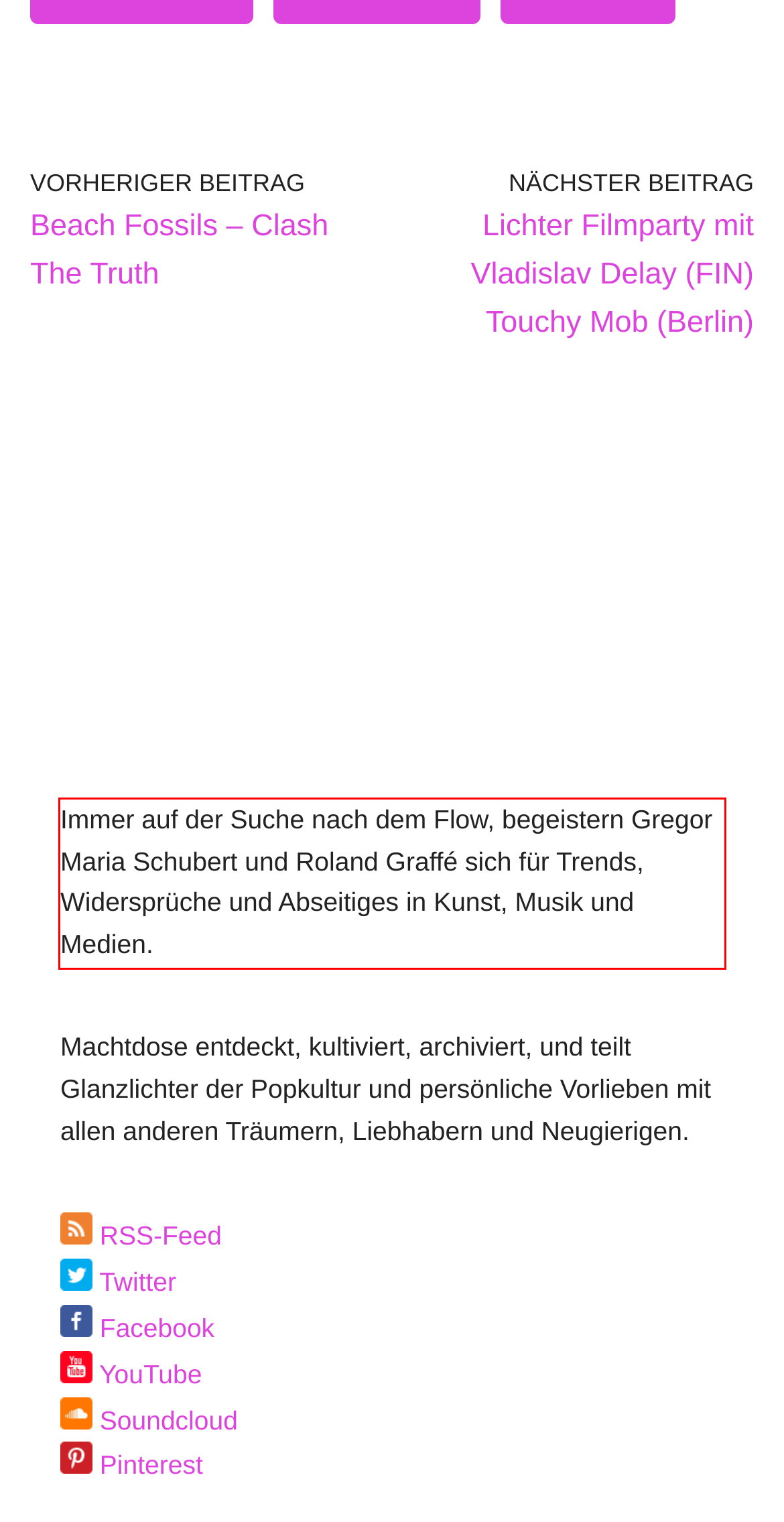Within the provided webpage screenshot, find the red rectangle bounding box and perform OCR to obtain the text content.

Immer auf der Suche nach dem Flow, begeistern Gregor Maria Schubert und Roland Graffé sich für Trends, Widersprüche und Abseitiges in Kunst, Musik und Medien.